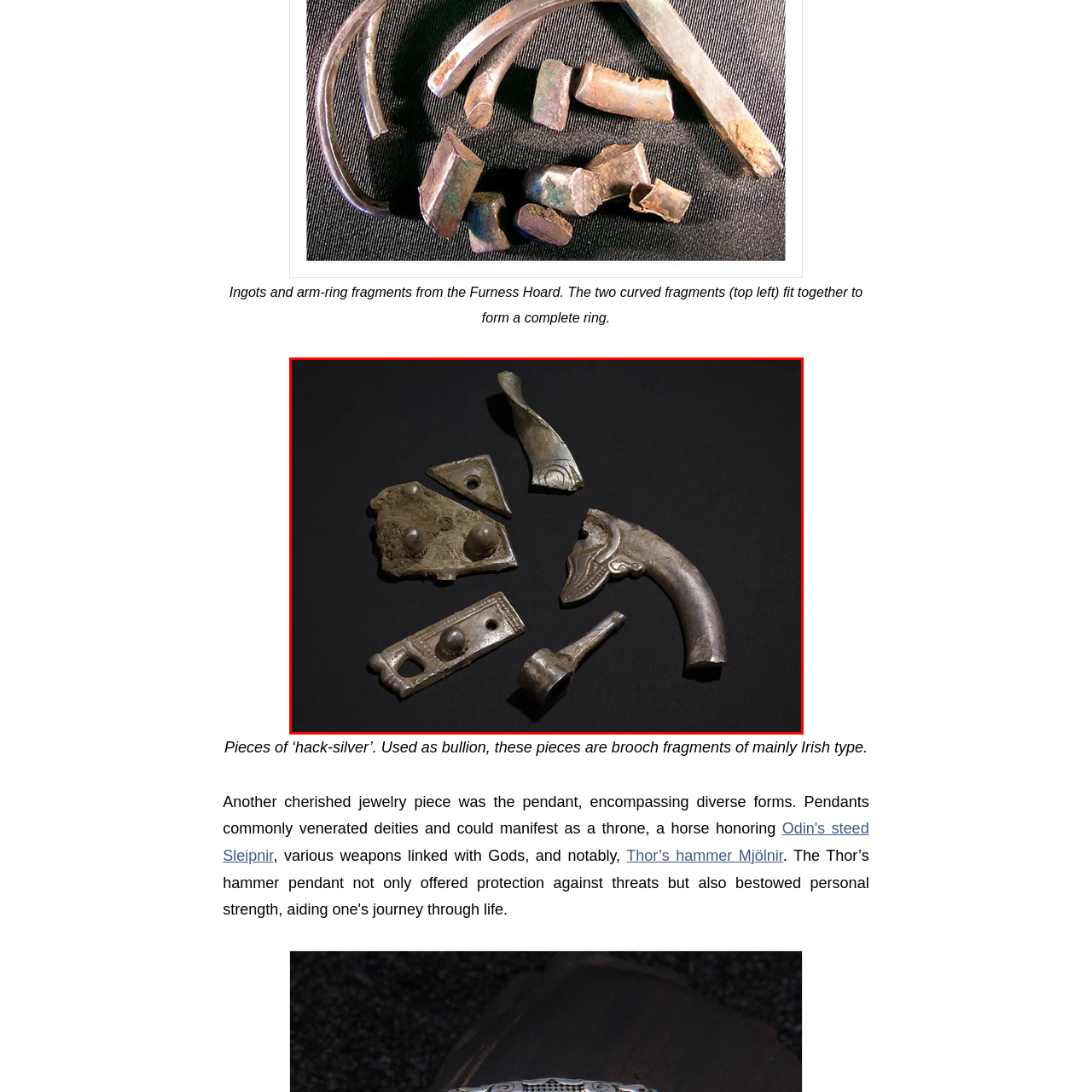What is the purpose of brooches?
Pay attention to the part of the image enclosed by the red bounding box and respond to the question in detail.

According to the caption, fragments of brooches are included in the collection, and they were 'typically used as decorative items', implying that their primary purpose was for decoration.